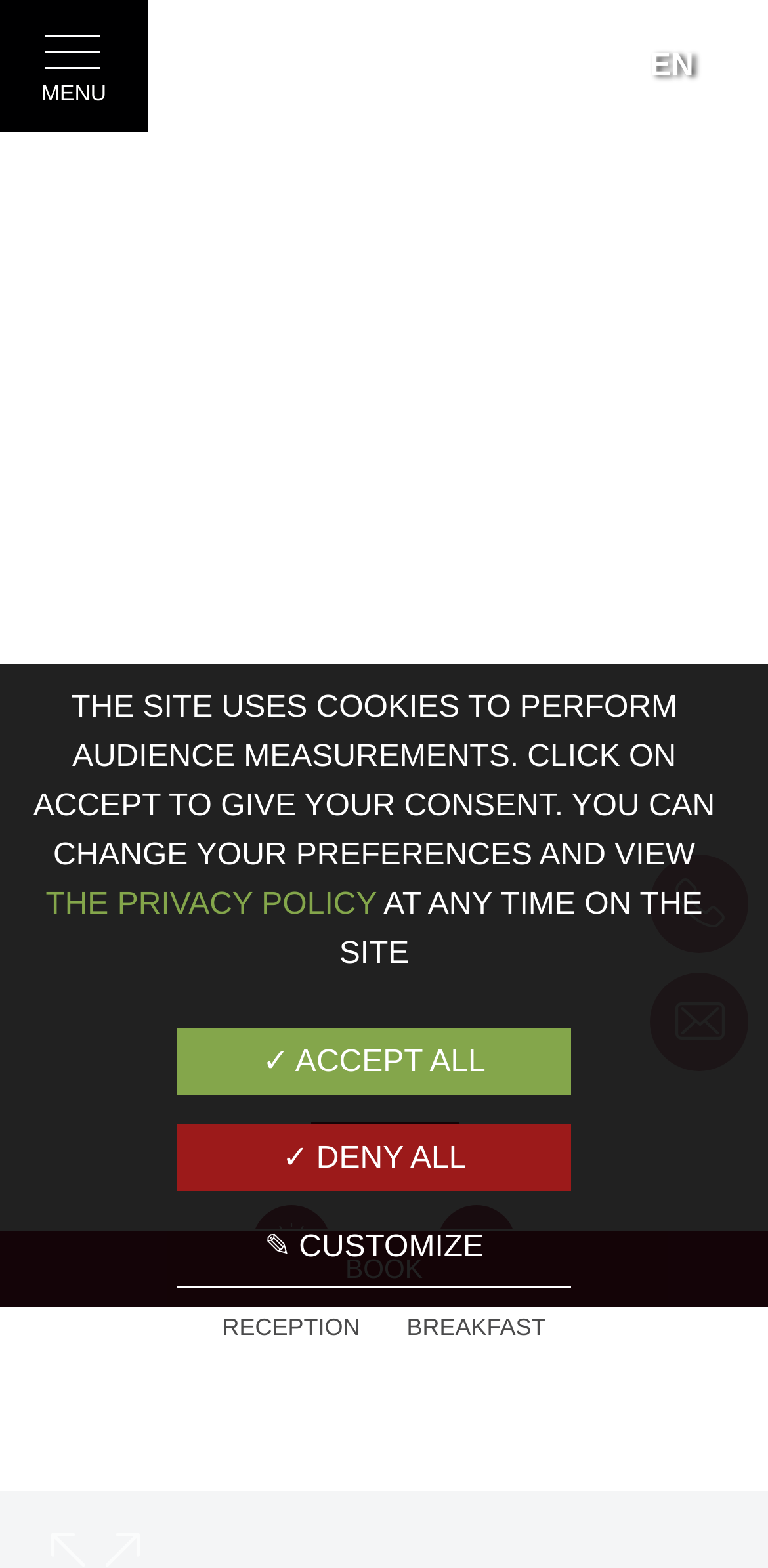What is the purpose of the 'BOOK' button?
Using the image, answer in one word or phrase.

To book a room